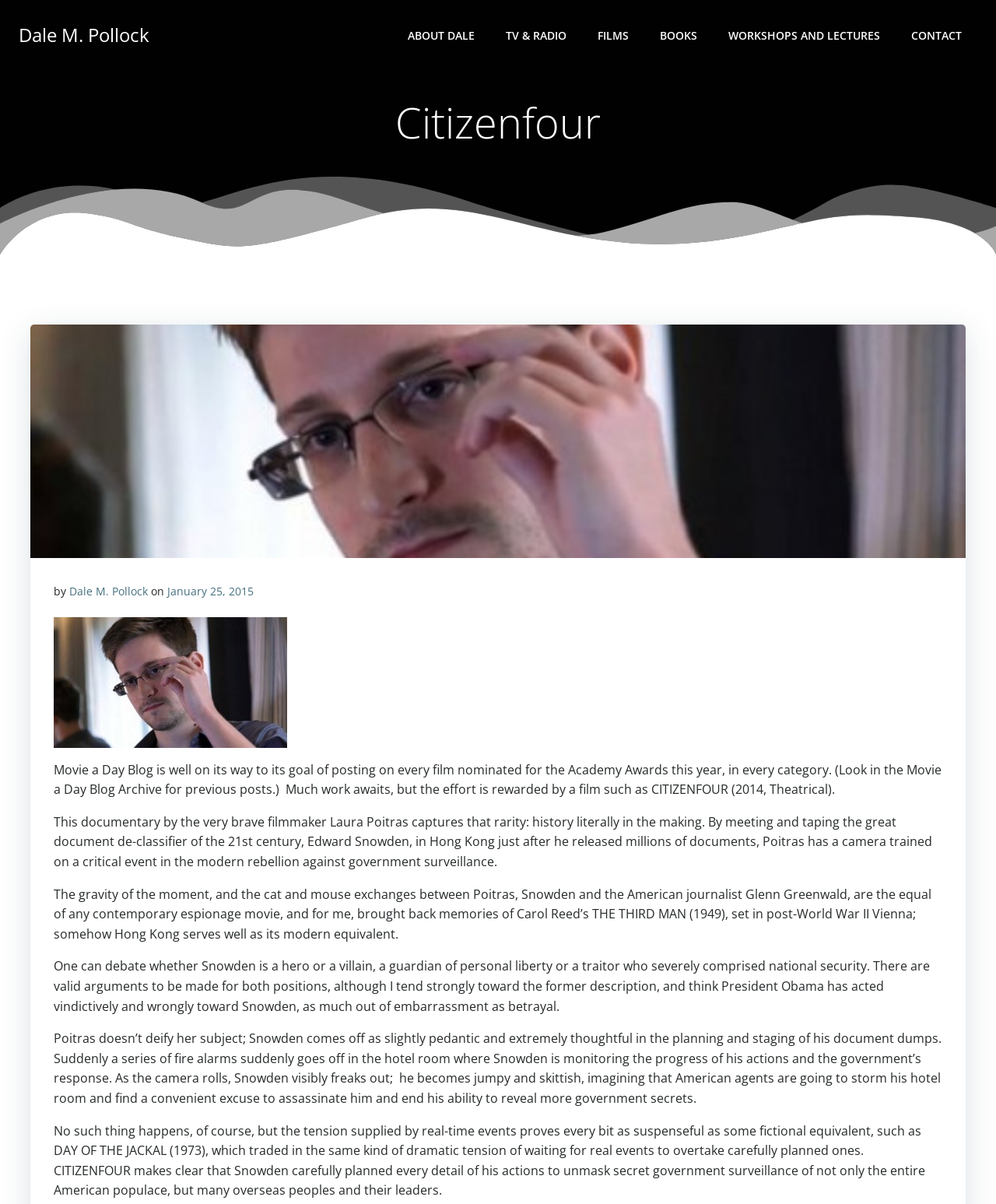Identify the bounding box coordinates for the element that needs to be clicked to fulfill this instruction: "Click on the 'CONTACT' link". Provide the coordinates in the format of four float numbers between 0 and 1: [left, top, right, bottom].

[0.915, 0.022, 0.966, 0.036]